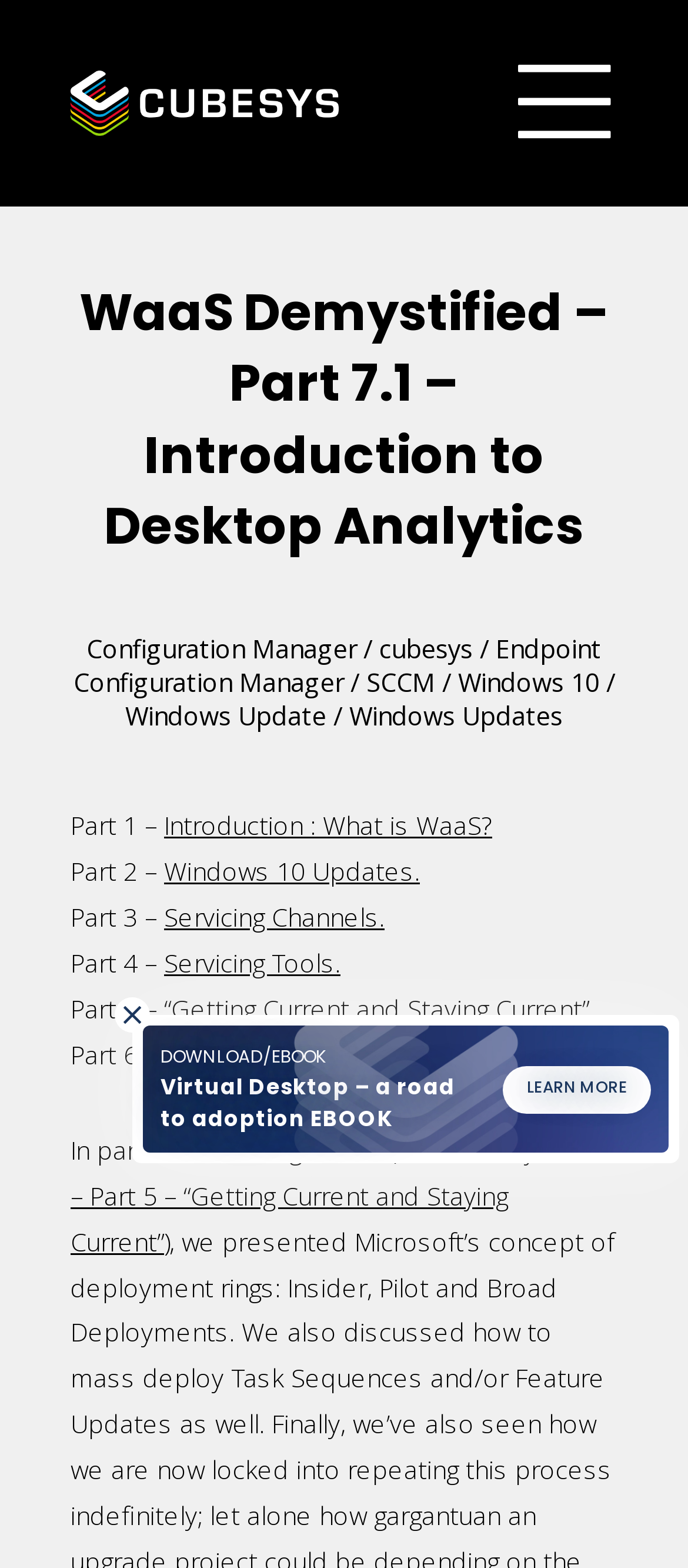Please locate the bounding box coordinates for the element that should be clicked to achieve the following instruction: "Read the 'WaaS Demystified – Part 5 – “Getting Current and Staying Current”' blog post". Ensure the coordinates are given as four float numbers between 0 and 1, i.e., [left, top, right, bottom].

[0.103, 0.722, 0.887, 0.802]